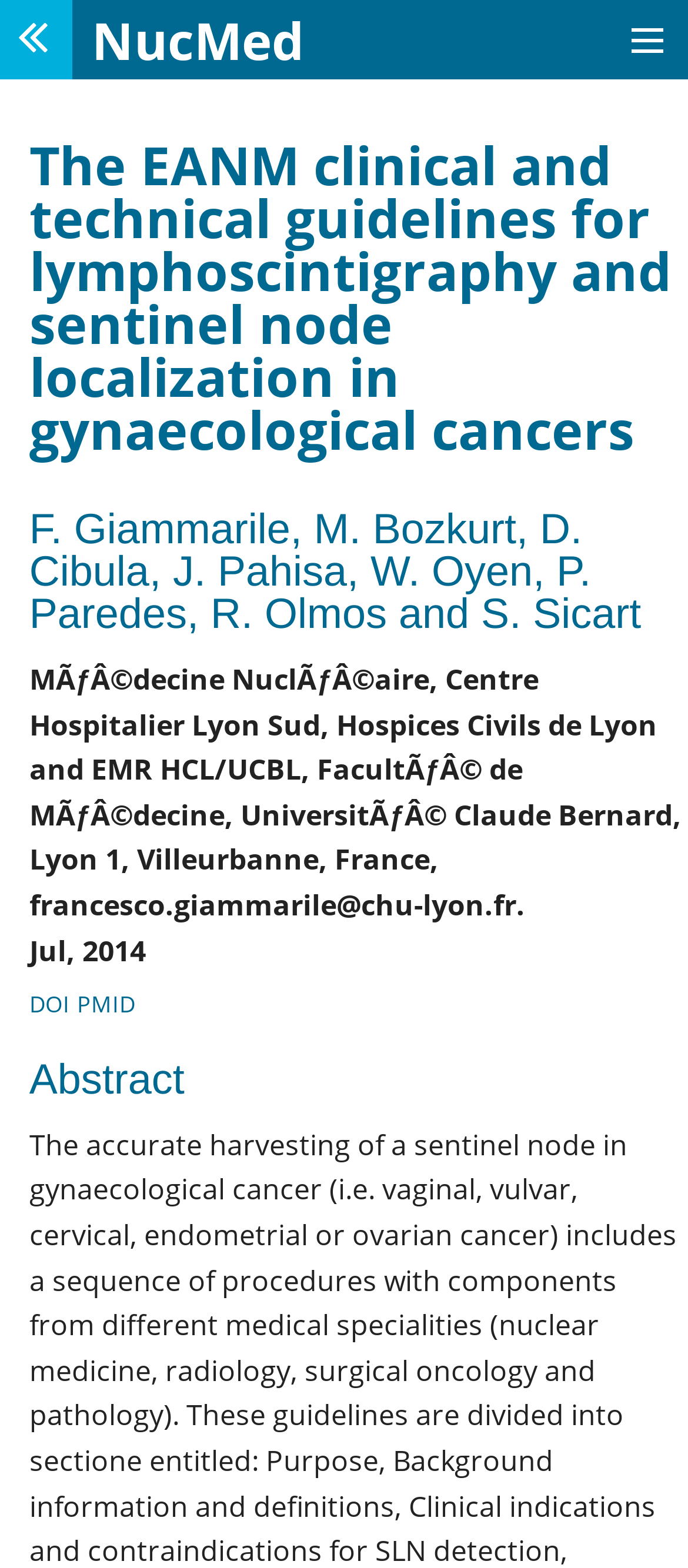Specify the bounding box coordinates for the region that must be clicked to perform the given instruction: "click on the NucMed link".

[0.105, 0.003, 0.479, 0.047]